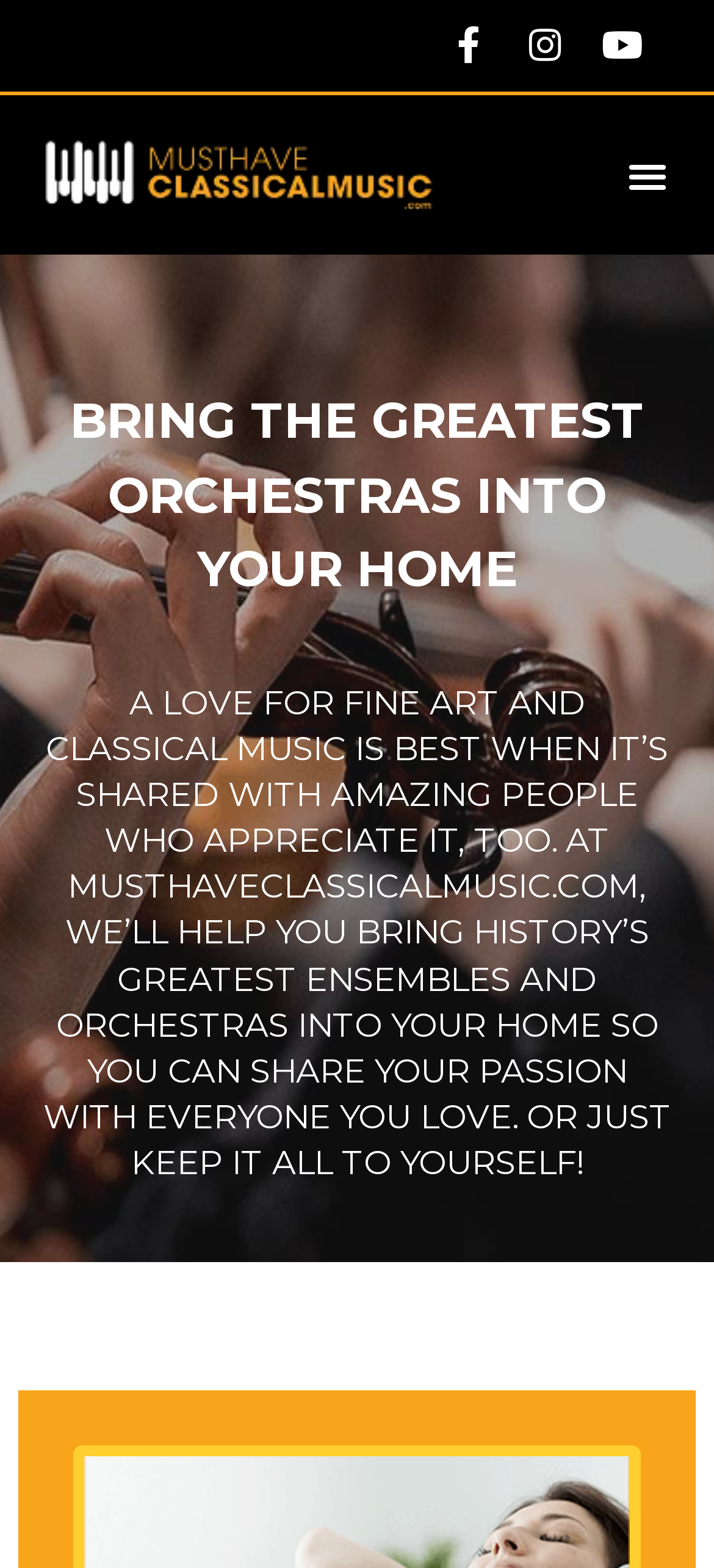What is the tone of the website?
Provide a detailed answer to the question using information from the image.

The language used in the headings and content of the webpage has an inviting tone, encouraging users to explore and share their passion for classical music, creating a sense of community and inclusiveness.